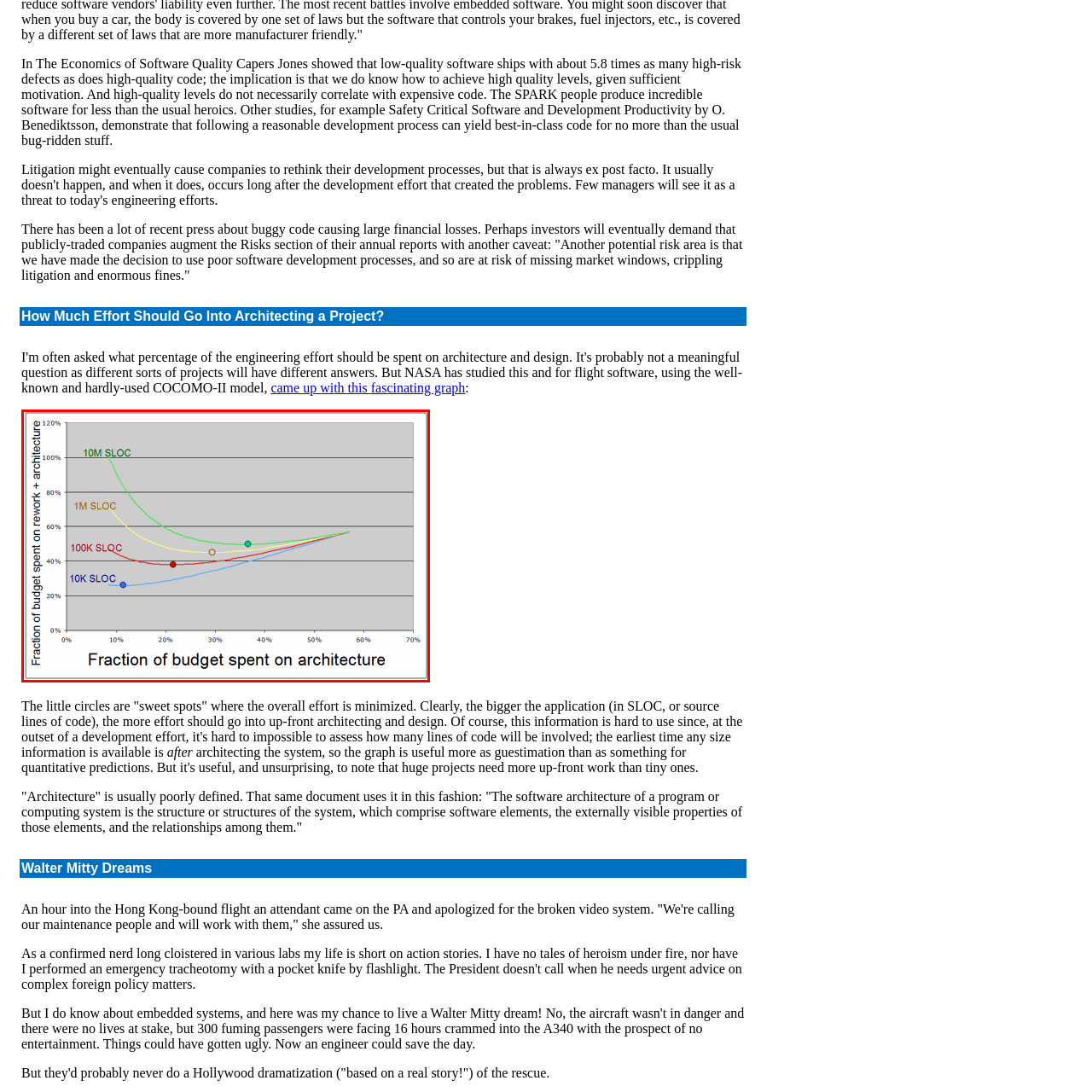Concentrate on the image area surrounded by the red border and answer the following question comprehensively: What is the maximum value on the vertical axis?

The question asks about the maximum value on the vertical axis of the graph. The caption clearly states that the vertical axis displays the 'Fraction of budget spent on rework + architecture', and it extends up to 120%. This information can be directly obtained from the caption, which provides a detailed description of the graph.